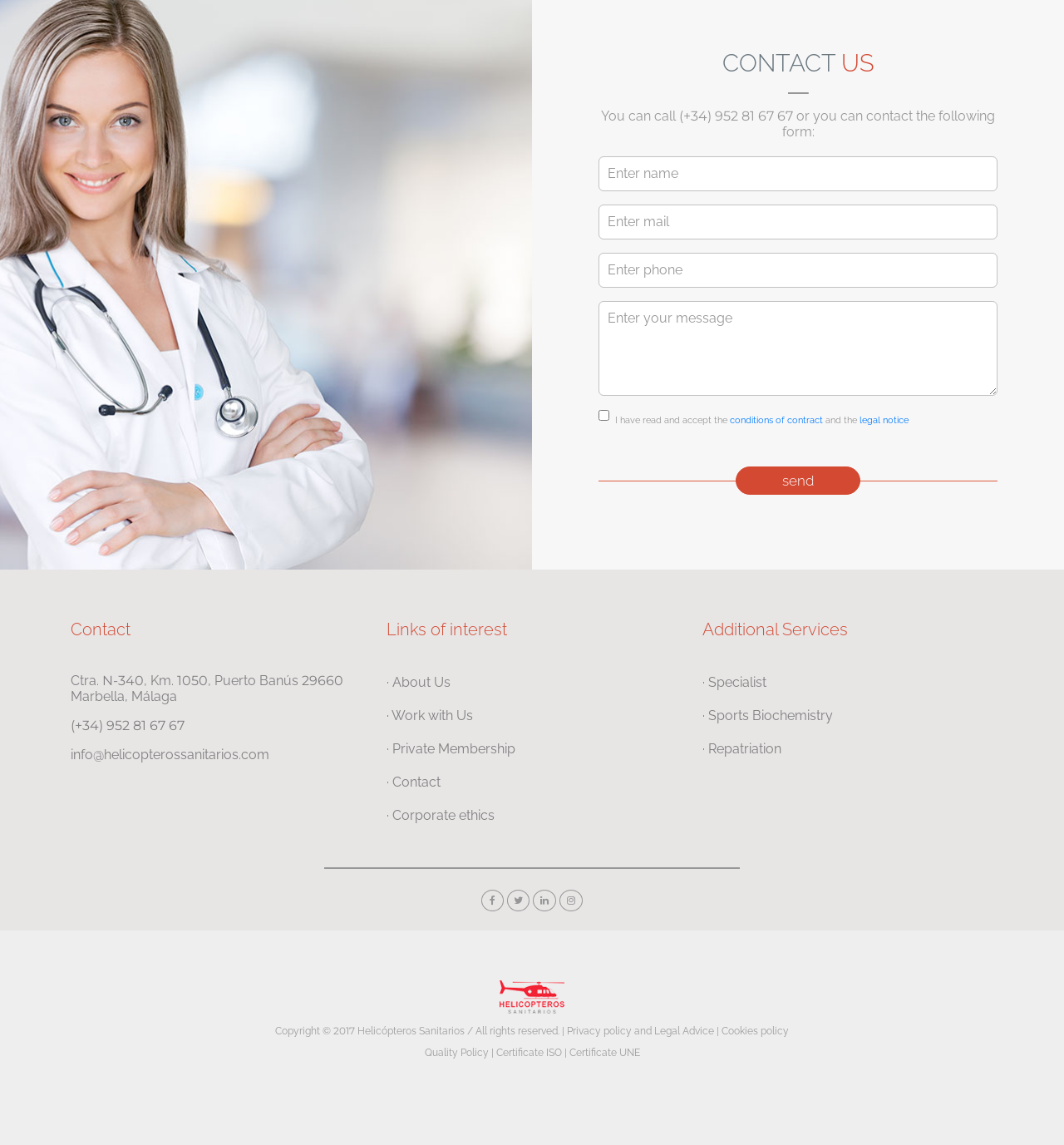Given the element description · Work with Us, identify the bounding box coordinates for the UI element on the webpage screenshot. The format should be (top-left x, top-left y, bottom-right x, bottom-right y), with values between 0 and 1.

[0.363, 0.618, 0.445, 0.632]